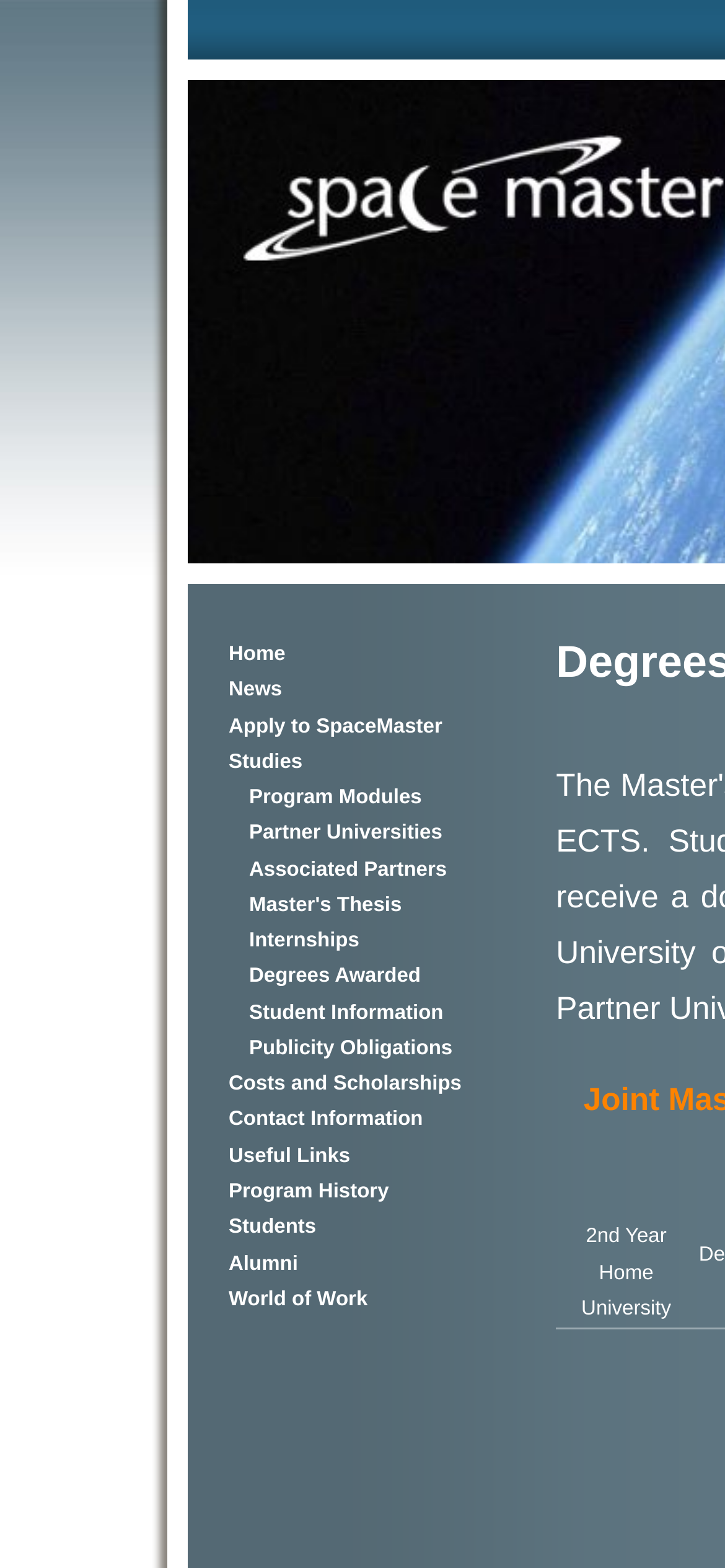Determine the bounding box coordinates of the region that needs to be clicked to achieve the task: "check costs and scholarships".

[0.315, 0.684, 0.637, 0.699]